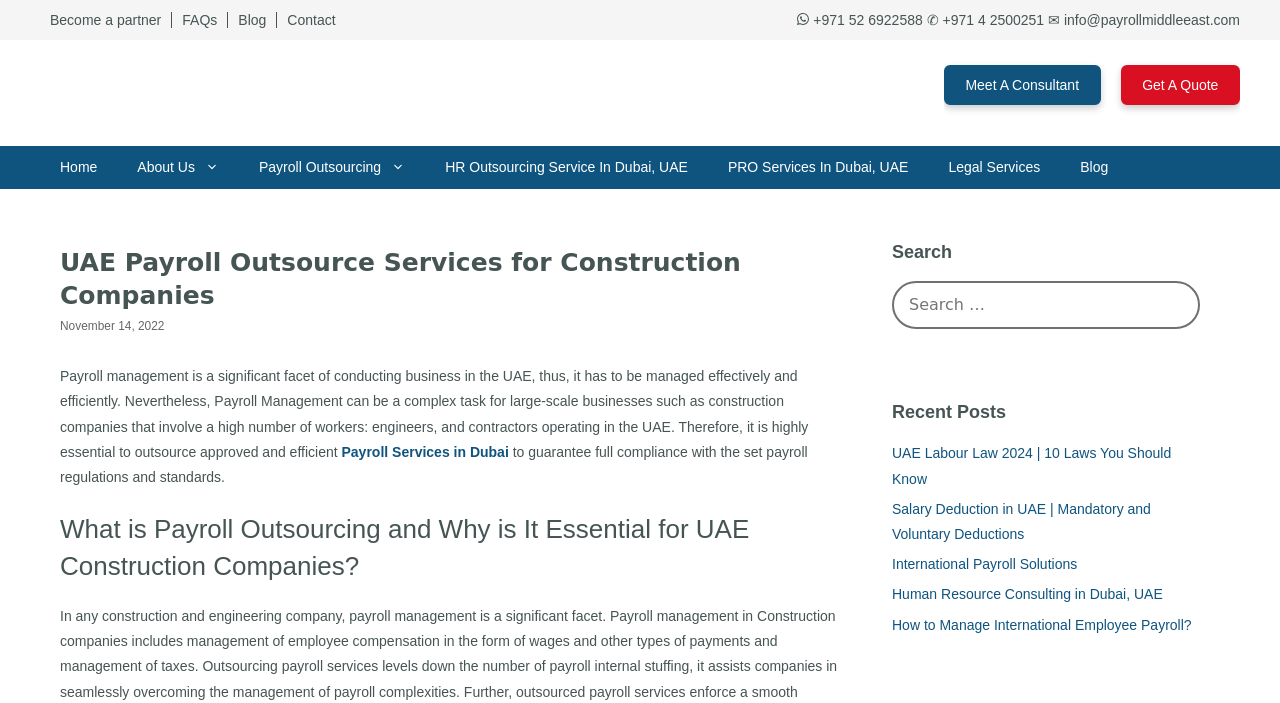Answer this question in one word or a short phrase: What are the recent posts about?

Labour law and payroll